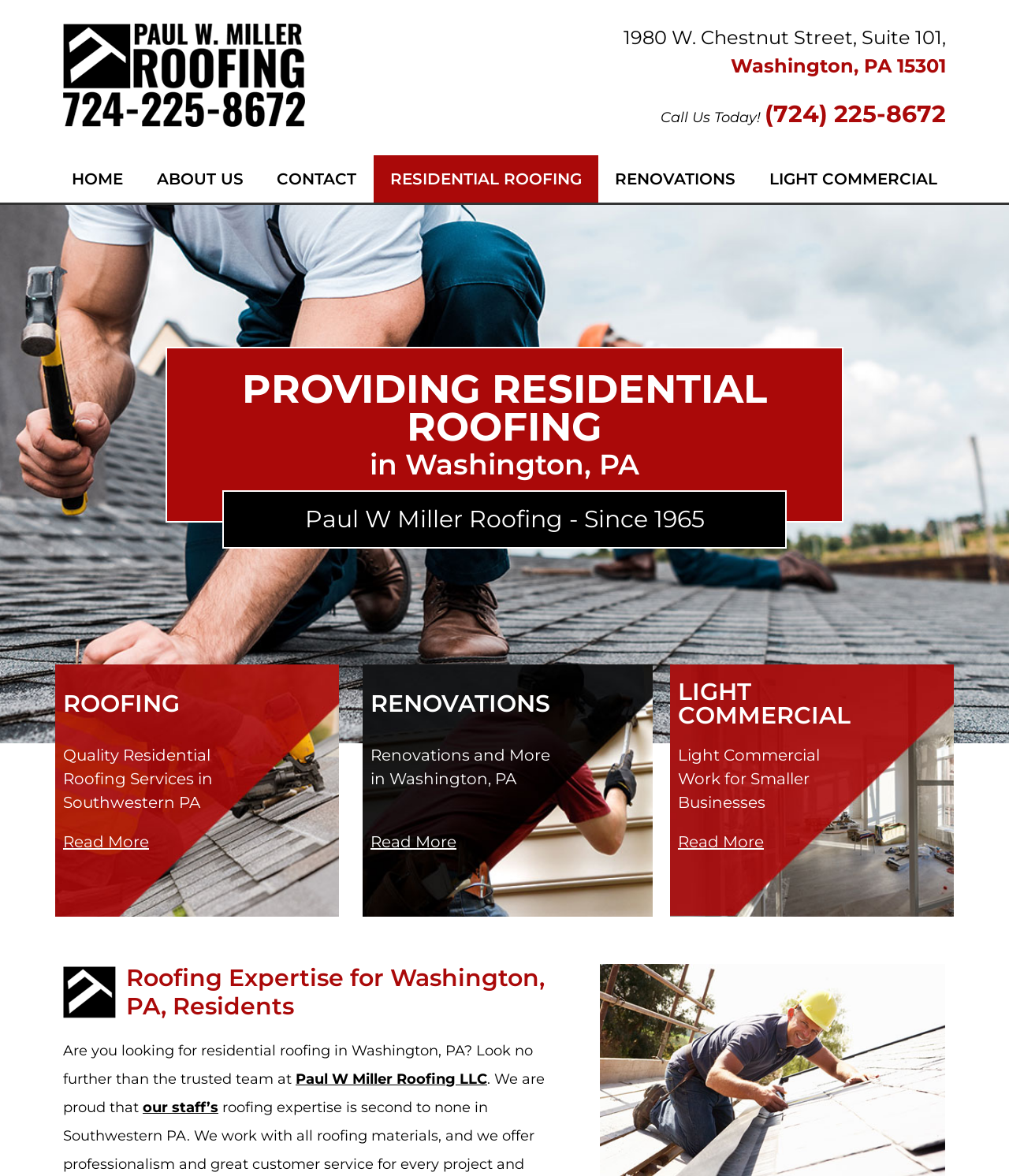Give the bounding box coordinates for this UI element: "Excellence". The coordinates should be four float numbers between 0 and 1, arranged as [left, top, right, bottom].

None